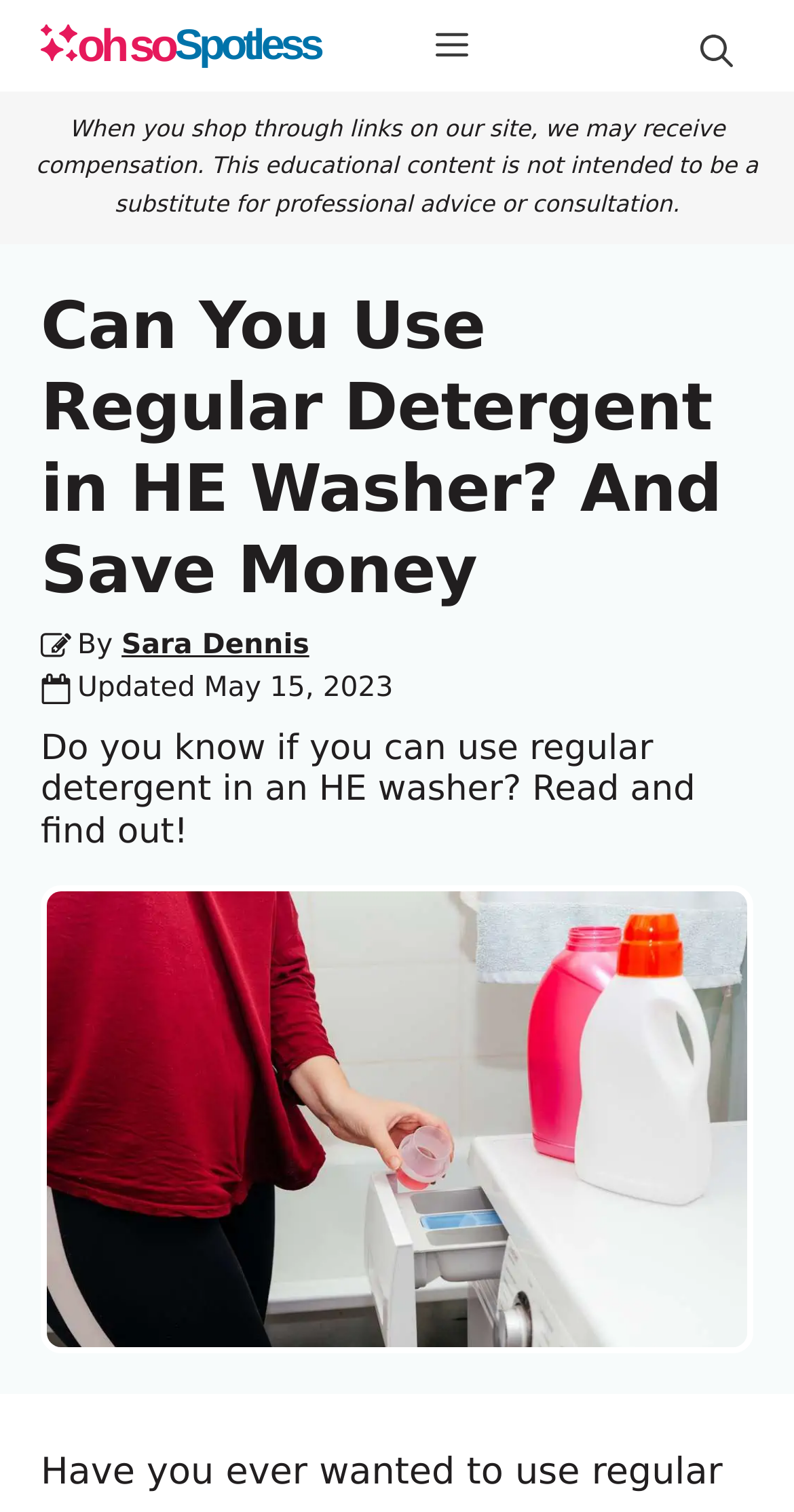What is the date the article was updated?
Please provide a comprehensive and detailed answer to the question.

The date the article was updated can be found by looking at the text next to the image of a clock, which says 'Updated May 15, 2023'.